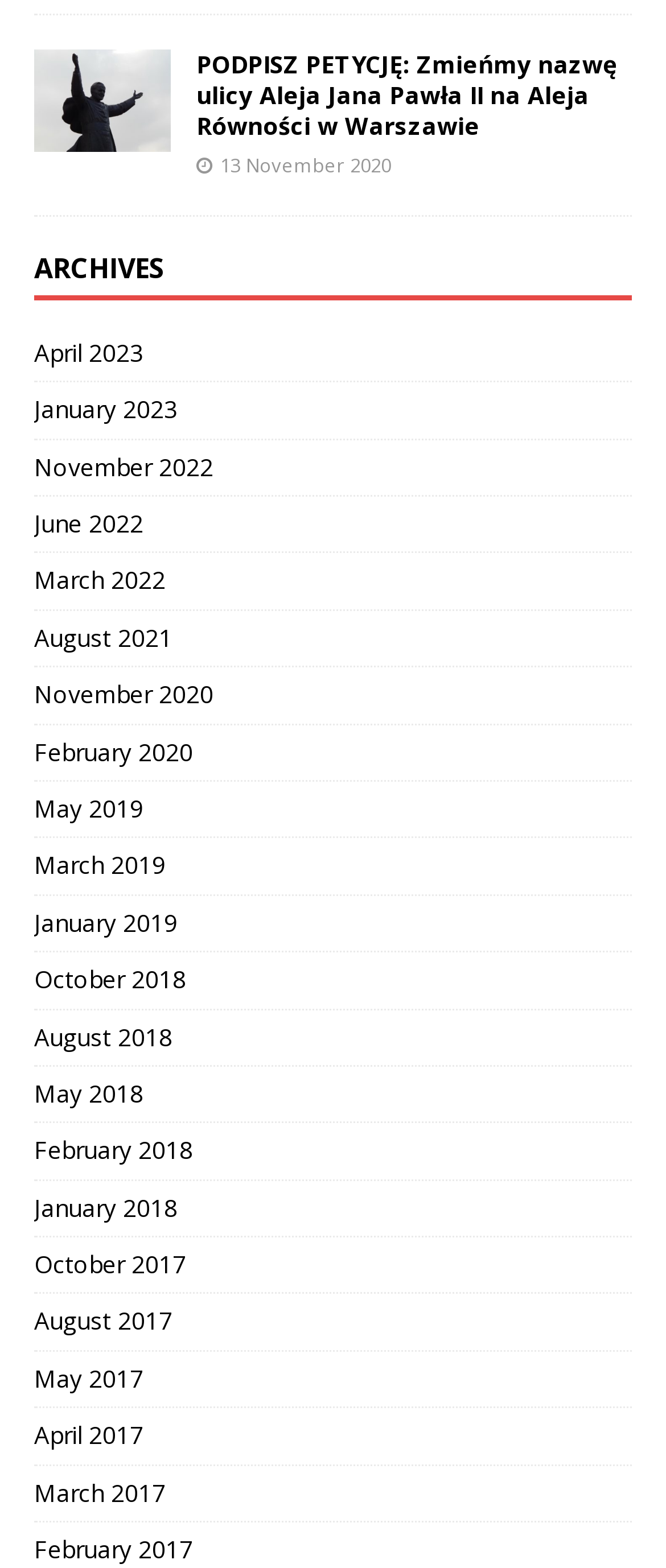Highlight the bounding box coordinates of the element you need to click to perform the following instruction: "View archives for November 2020."

[0.051, 0.426, 0.949, 0.461]